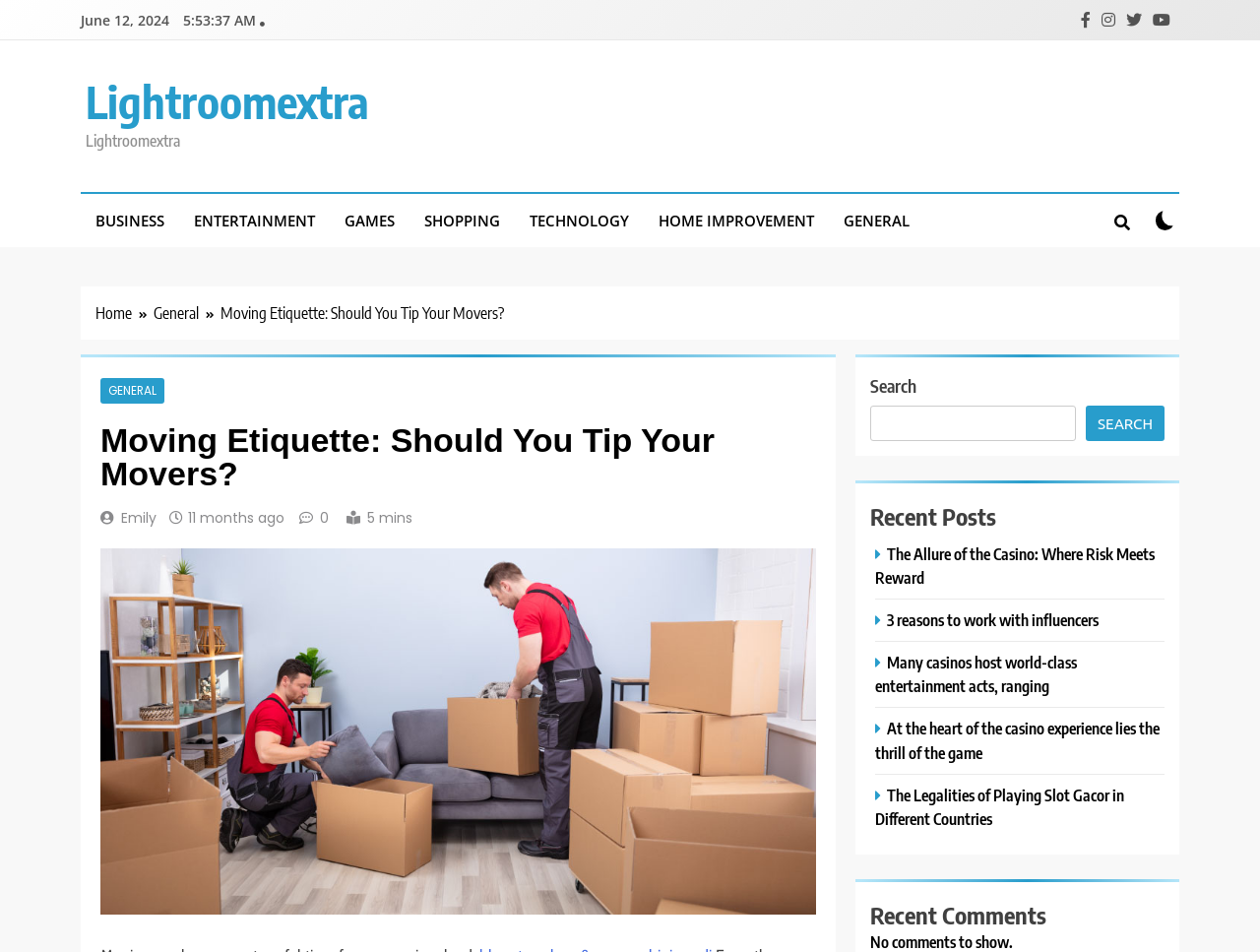Can you specify the bounding box coordinates for the region that should be clicked to fulfill this instruction: "Go to One-on-One with Filmmakers".

None